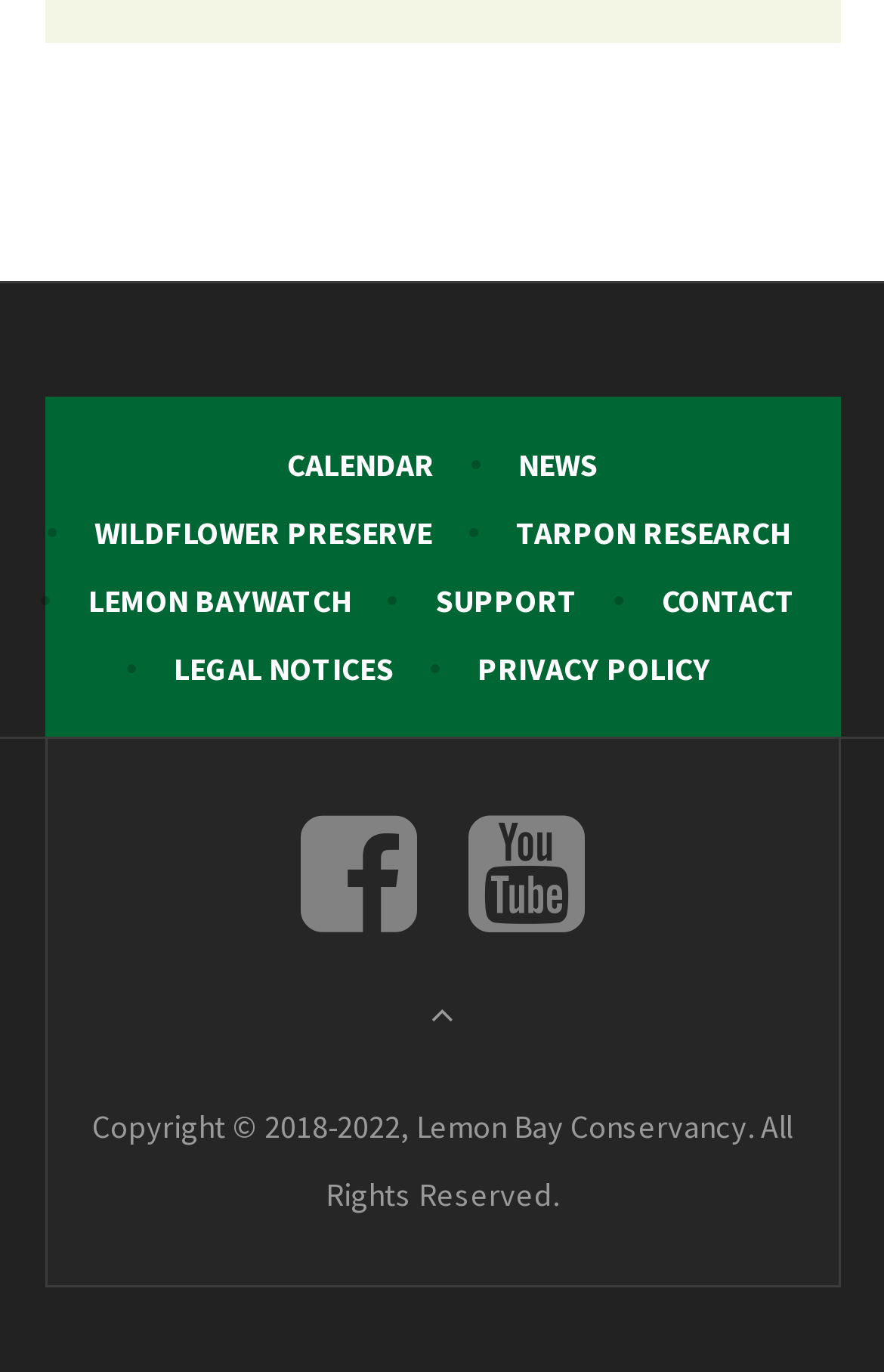Select the bounding box coordinates of the element I need to click to carry out the following instruction: "Read news".

[0.586, 0.324, 0.676, 0.354]